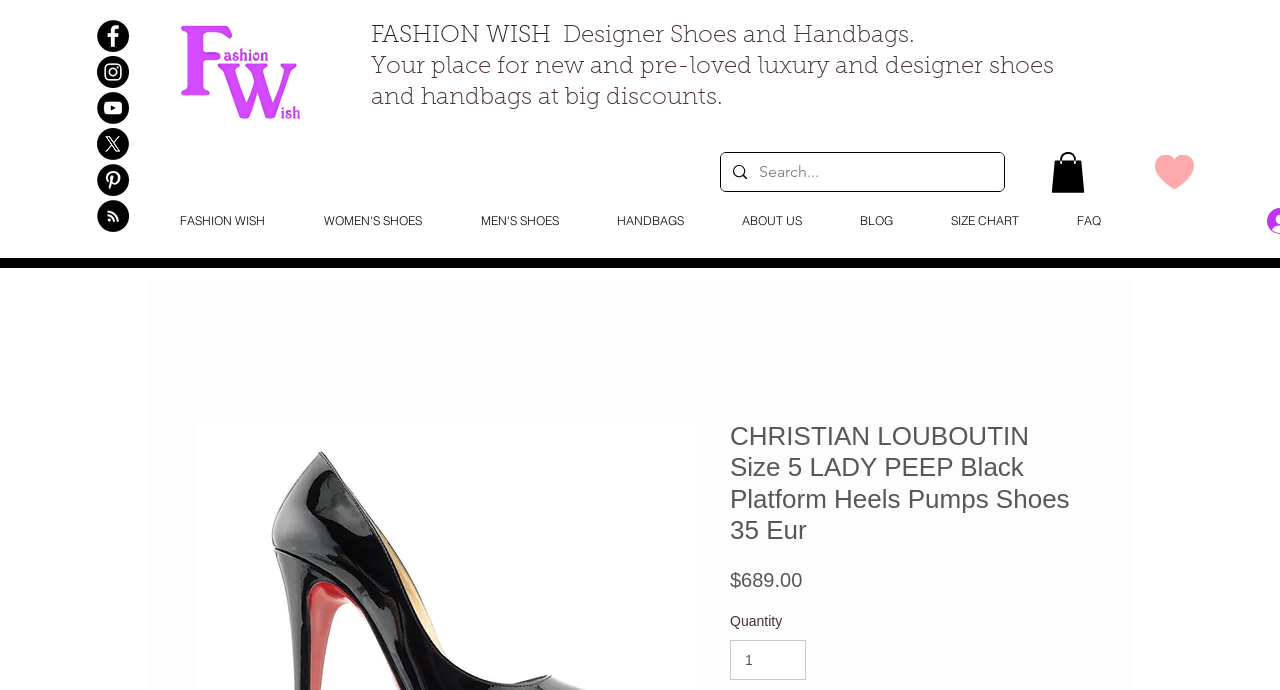Based on the image, provide a detailed response to the question:
What is the price of the shoes?

I found the price of the shoes by looking at the static text on the webpage, which is '$689.00'. This text is located below the title of the webpage and is clearly labeled as the price.